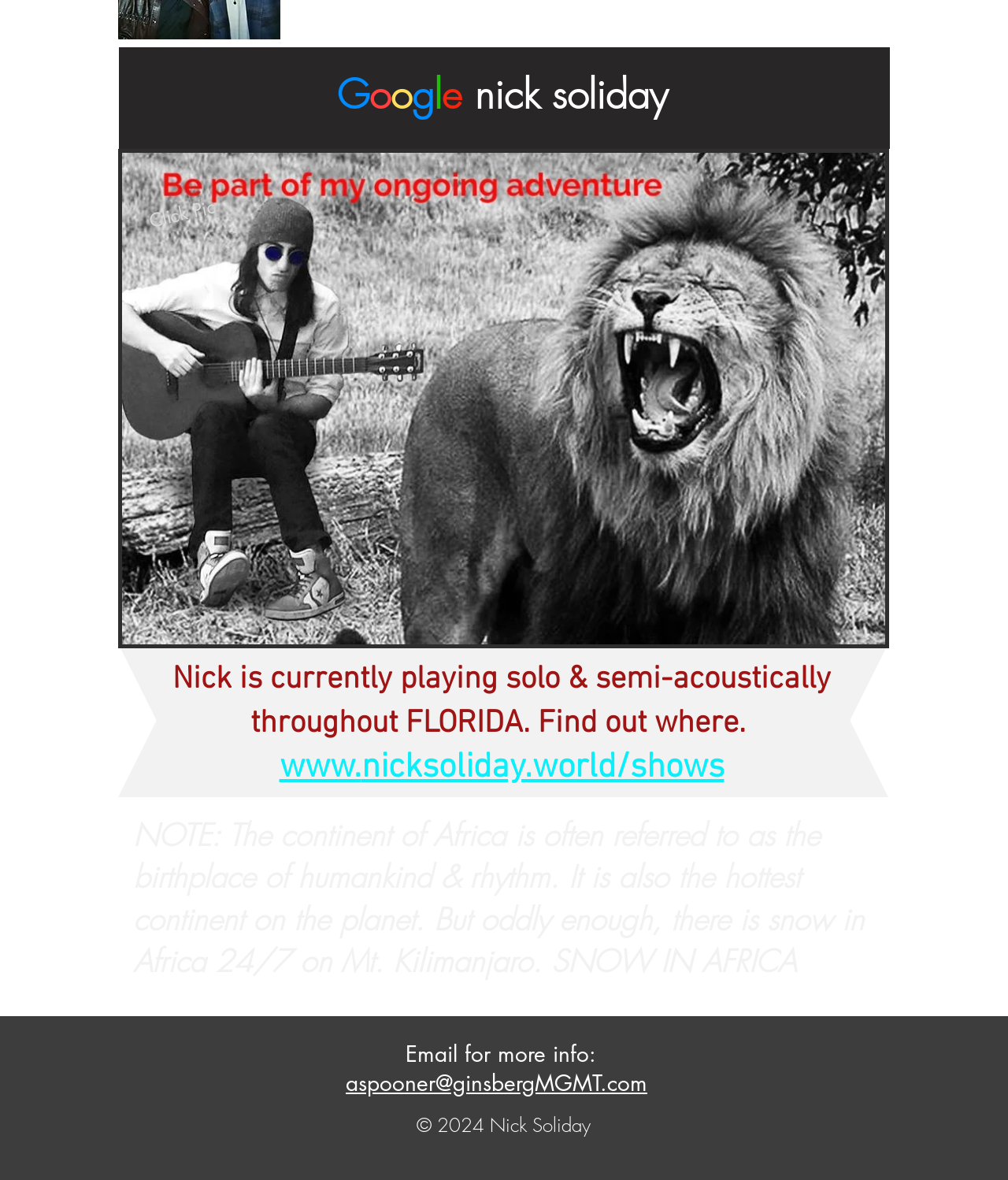Answer in one word or a short phrase: 
What is Nick Soliday currently doing in Florida?

Playing solo and semi-acoustically